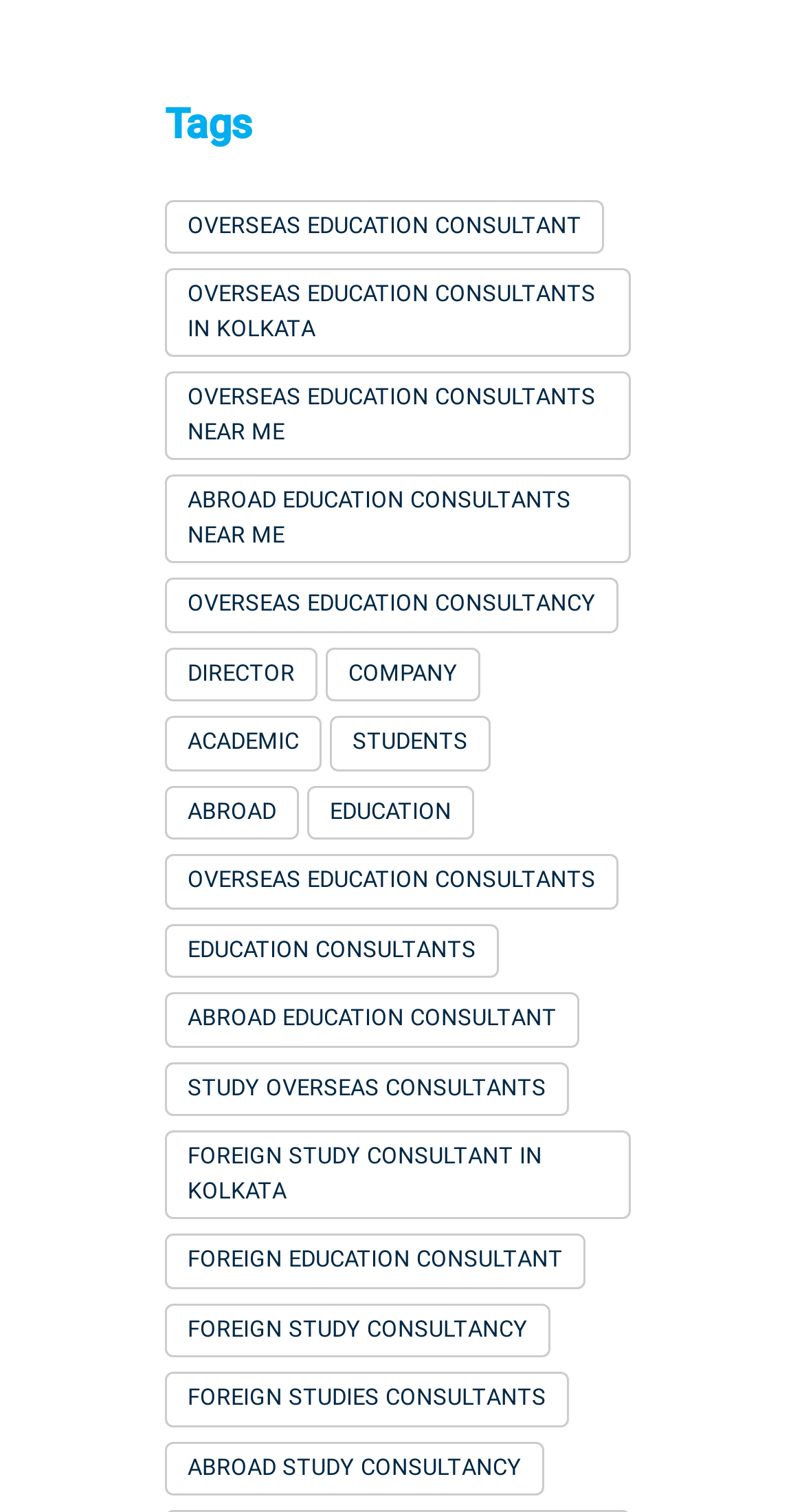From the webpage screenshot, predict the bounding box of the UI element that matches this description: "Academic".

[0.205, 0.474, 0.4, 0.51]